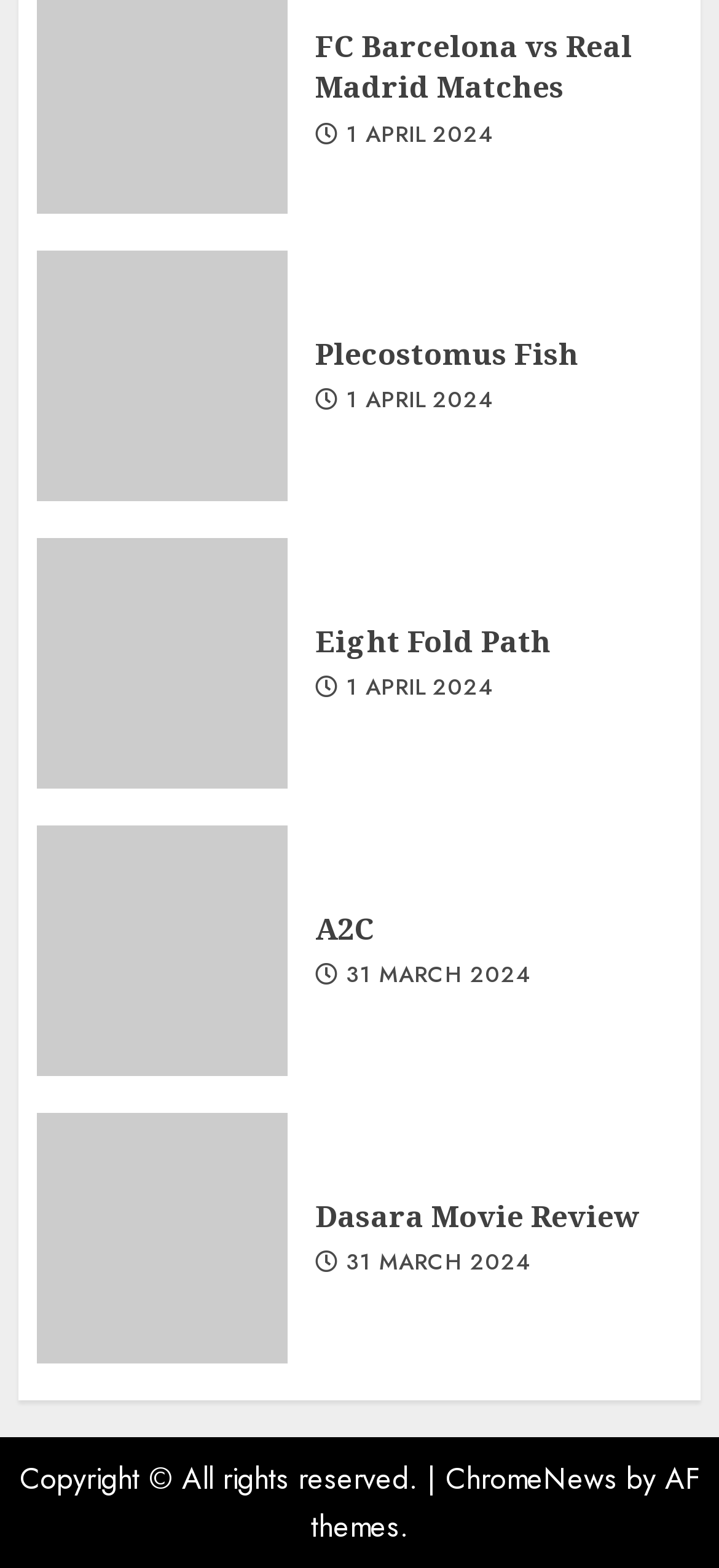Reply to the question with a single word or phrase:
What is the topic of the third heading on the webpage?

Eight Fold Path